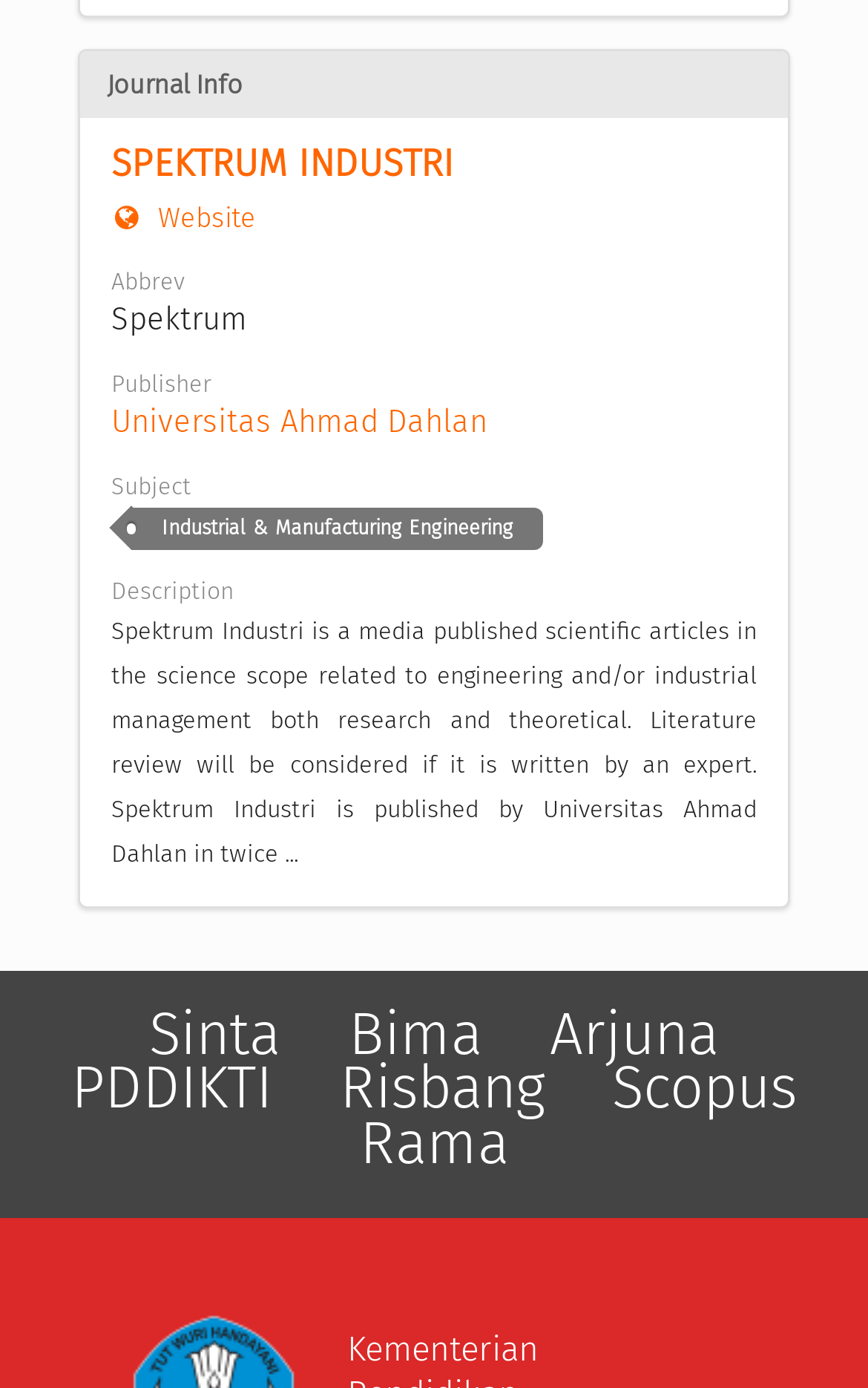Determine the bounding box coordinates of the area to click in order to meet this instruction: "Read lawtech paper series".

None